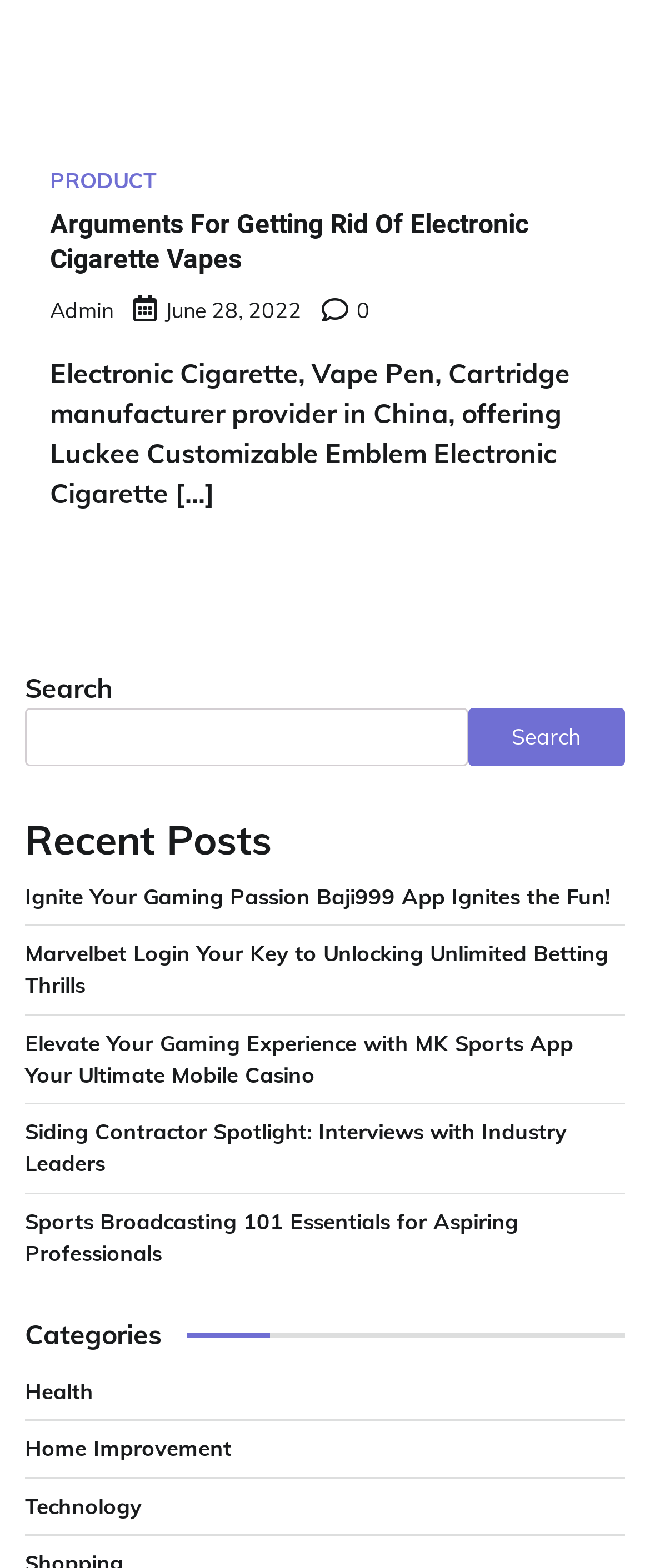Can you find the bounding box coordinates for the UI element given this description: "Request new password"? Provide the coordinates as four float numbers between 0 and 1: [left, top, right, bottom].

None